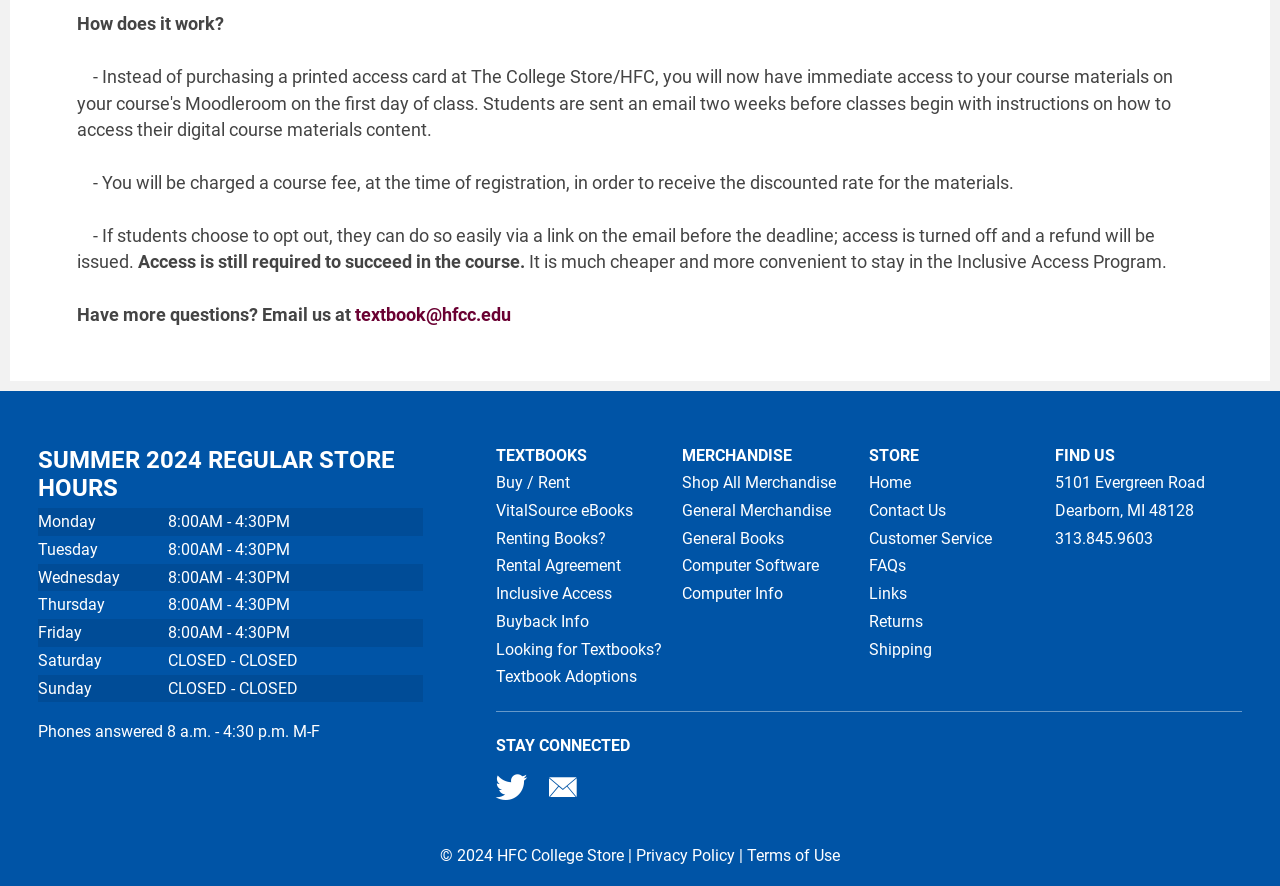From the webpage screenshot, identify the region described by Visit us on Twitter. Provide the bounding box coordinates as (top-left x, top-left y, bottom-right x, bottom-right y), with each value being a floating point number between 0 and 1.

[0.387, 0.874, 0.412, 0.914]